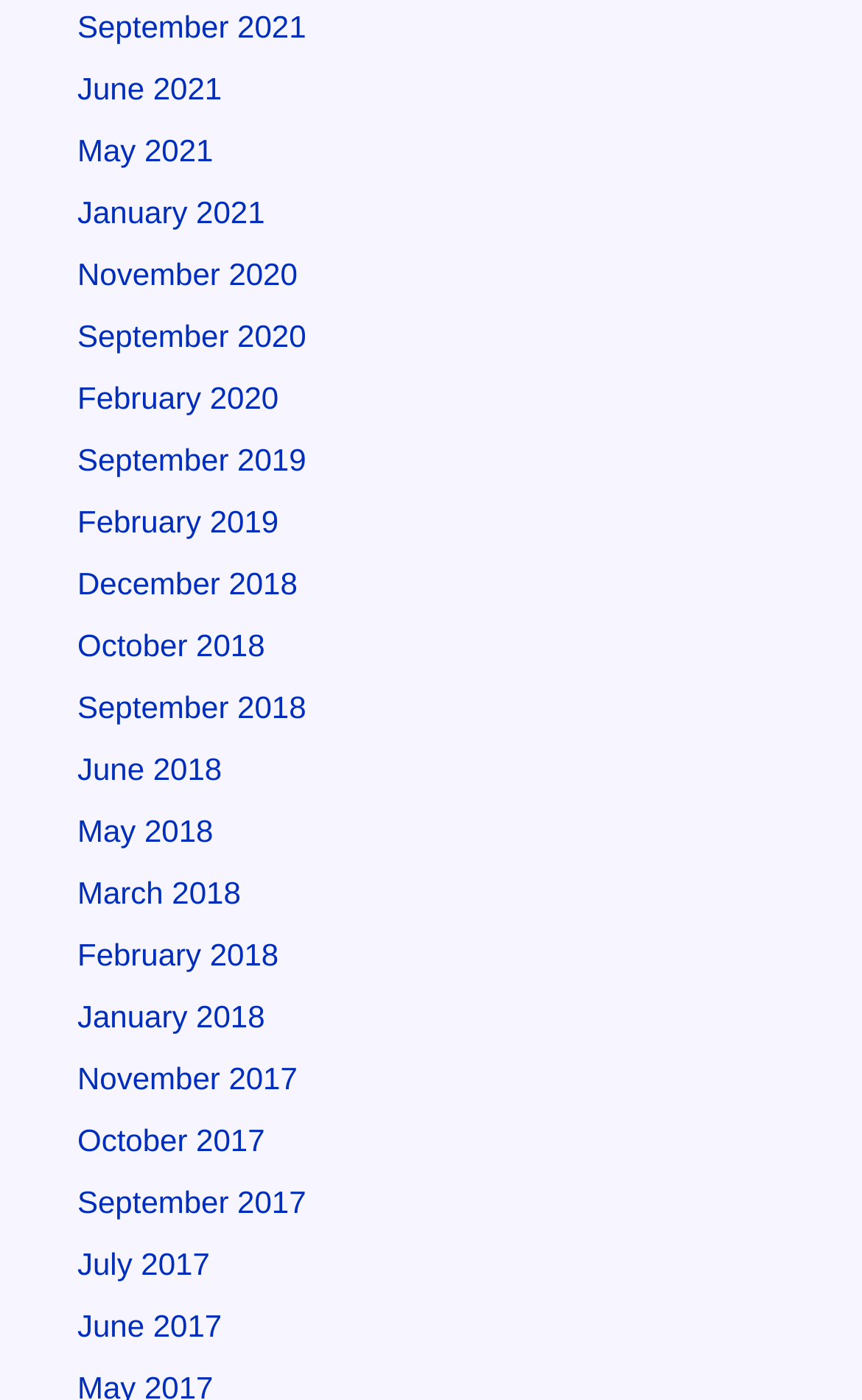Use a single word or phrase to answer the question:
How many links are available for the year 2021?

3